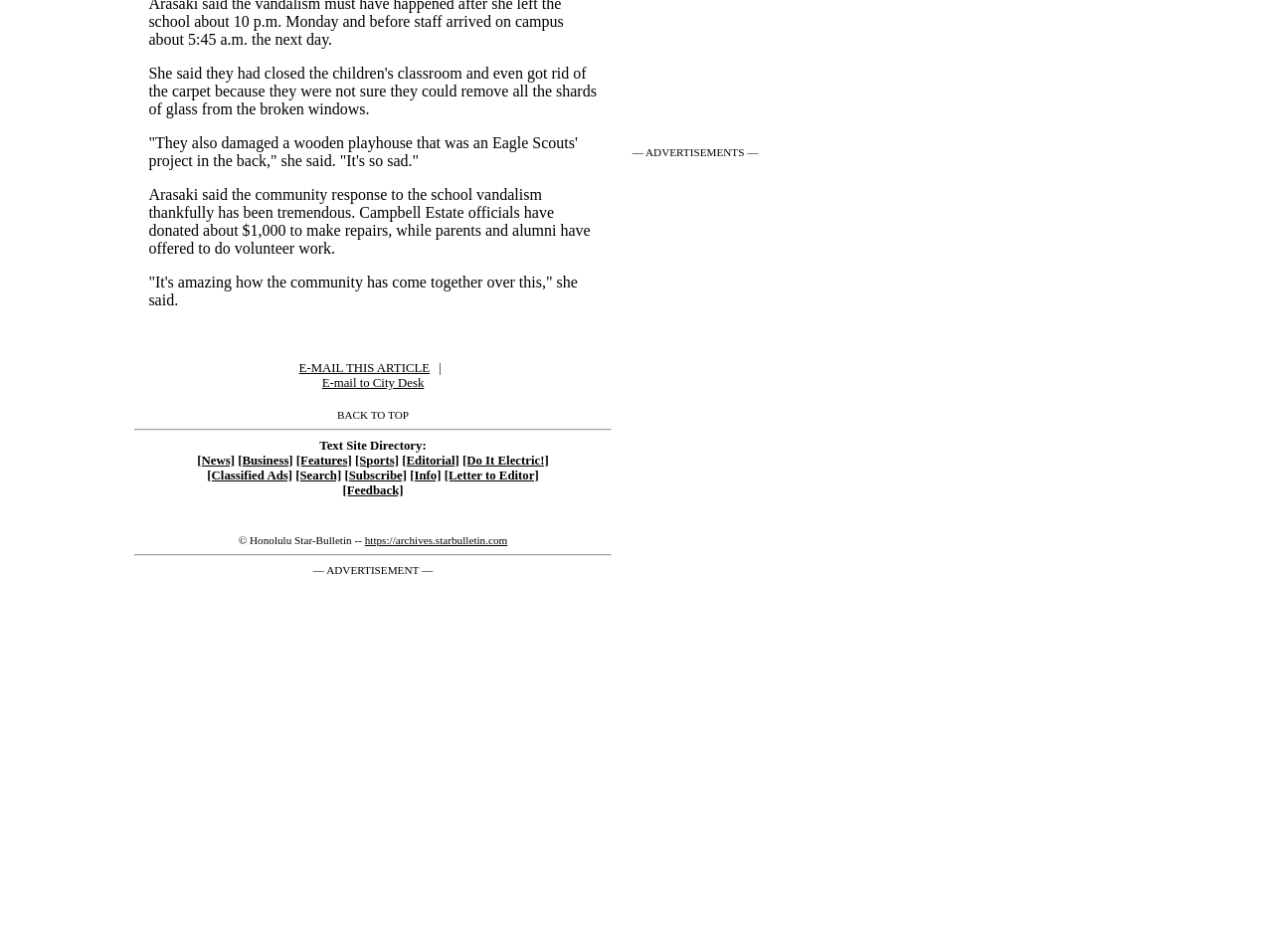Find the bounding box coordinates of the clickable region needed to perform the following instruction: "Search on the website". The coordinates should be provided as four float numbers between 0 and 1, i.e., [left, top, right, bottom].

[0.232, 0.492, 0.268, 0.507]